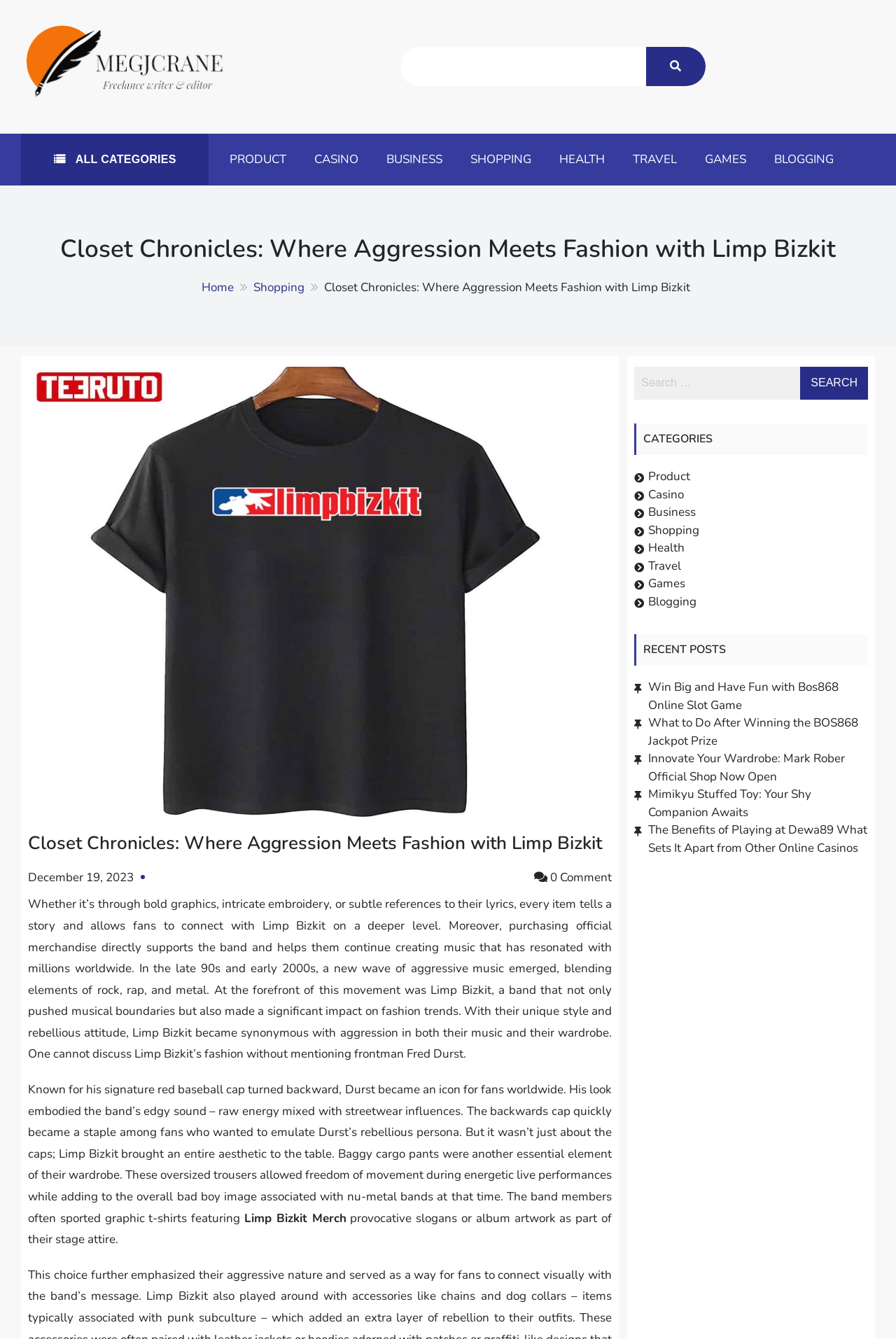Using details from the image, please answer the following question comprehensively:
What is the topic of the article 'Closet Chronicles: Where Aggression Meets Fashion with Limp Bizkit'?

I found the answer by reading the StaticText element with the text 'Whether it’s through bold graphics, intricate embroidery, or subtle references to their lyrics, every item tells a story and allows fans to connect with Limp Bizkit on a deeper level...' which suggests that the article is about the intersection of fashion and music.